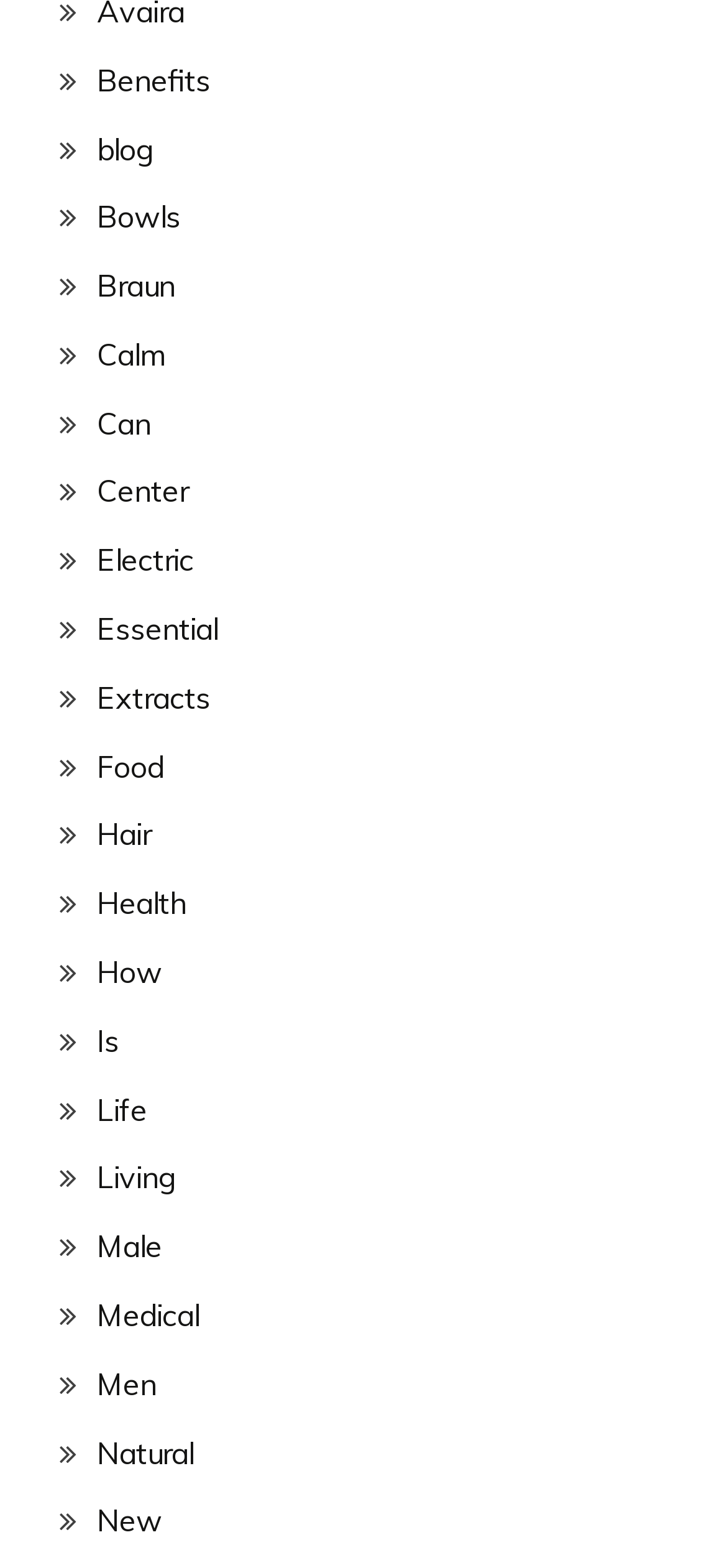Answer the question in one word or a short phrase:
How many links are on the webpage?

28